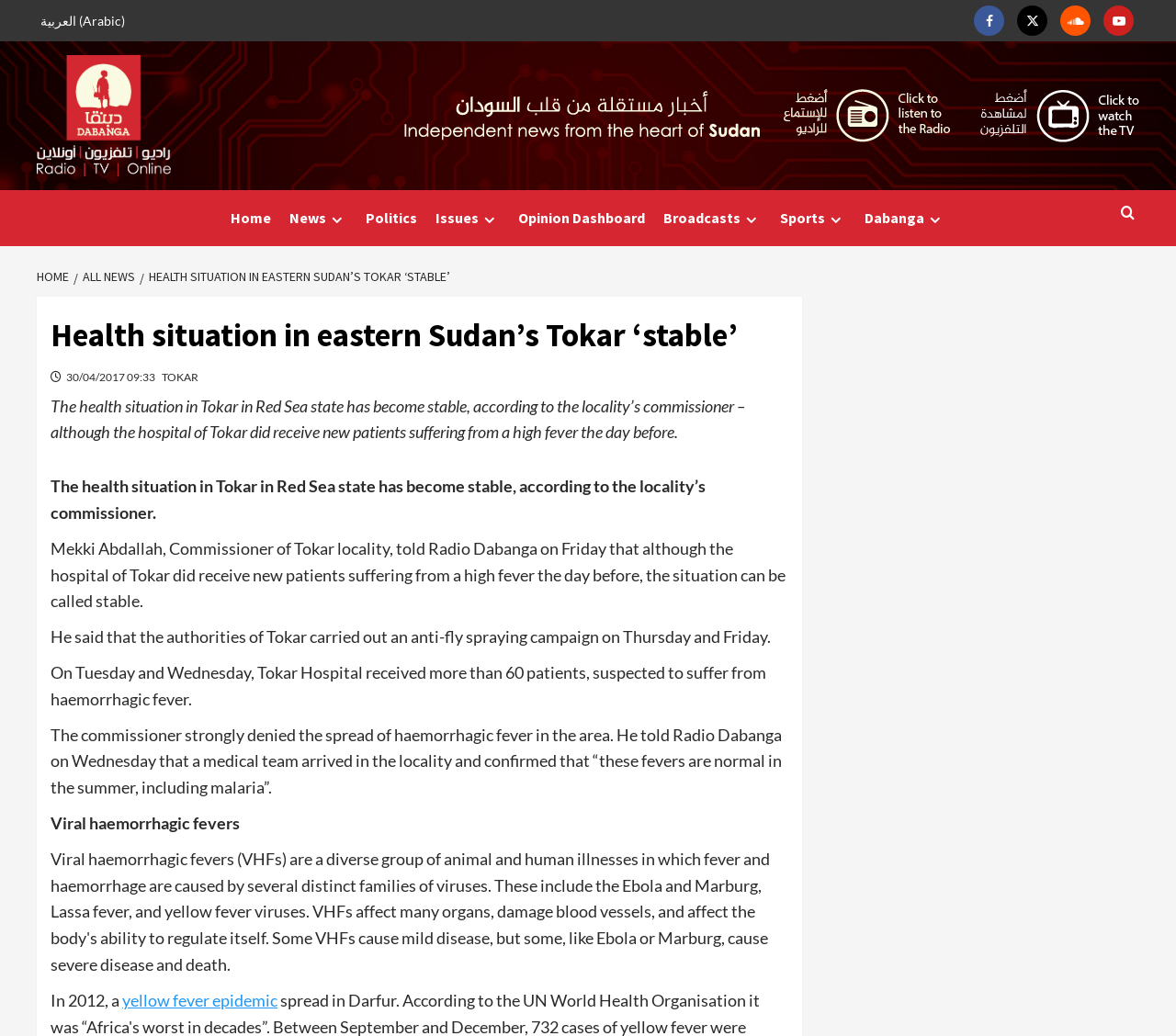Identify the bounding box coordinates of the region that should be clicked to execute the following instruction: "Go to Home page".

[0.188, 0.184, 0.238, 0.237]